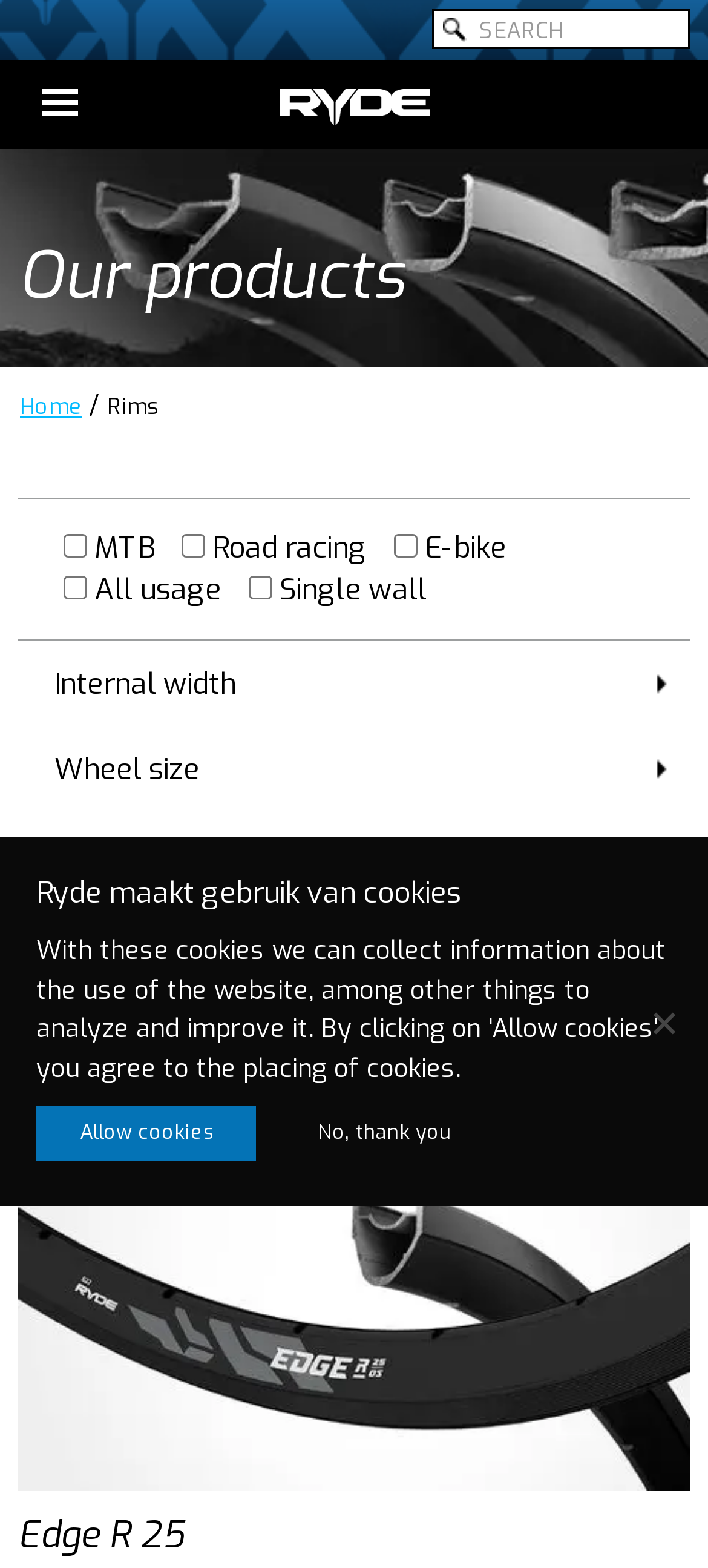Pinpoint the bounding box coordinates of the clickable element needed to complete the instruction: "Select MTB option". The coordinates should be provided as four float numbers between 0 and 1: [left, top, right, bottom].

[0.09, 0.341, 0.123, 0.356]